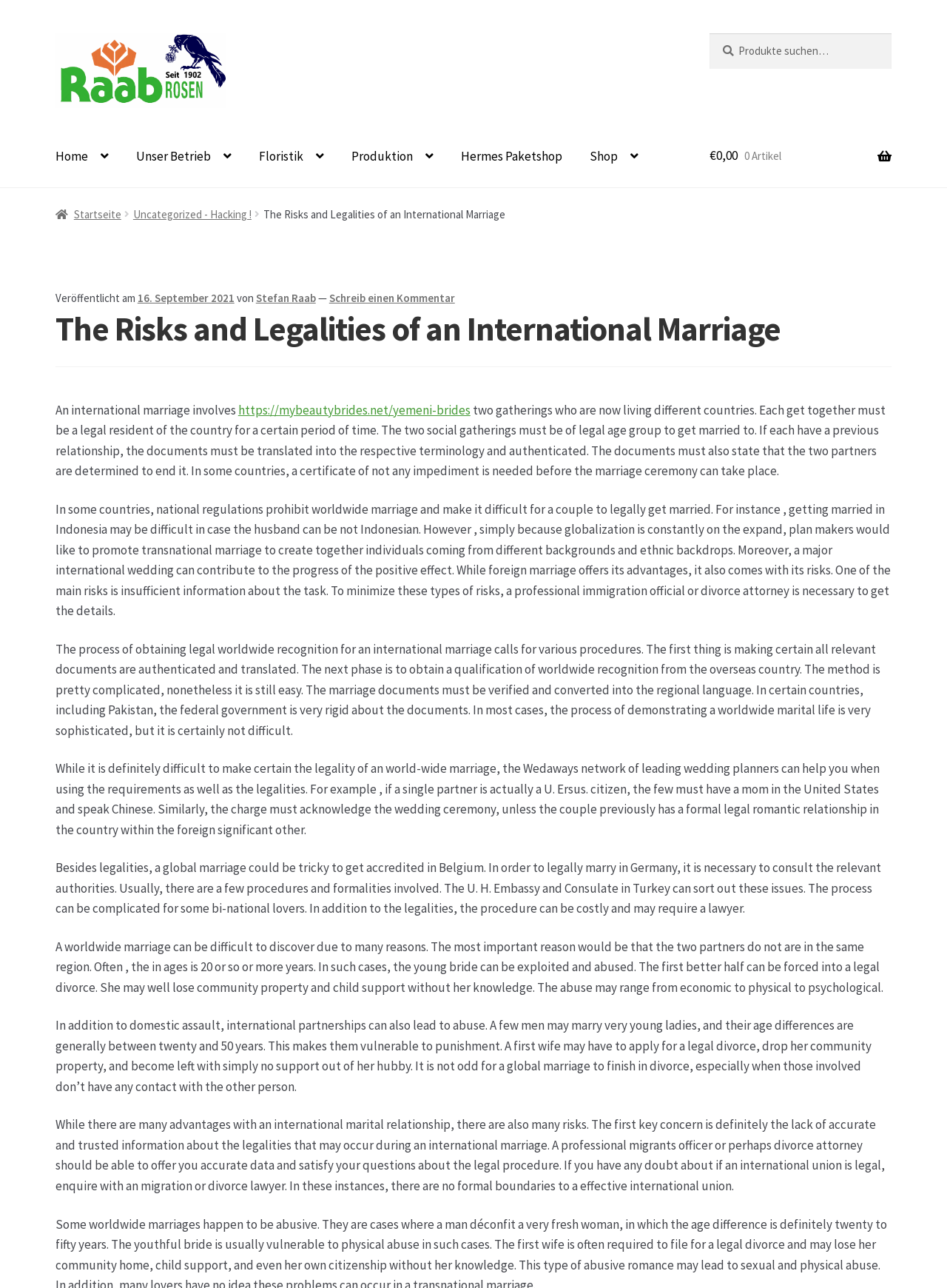Indicate the bounding box coordinates of the clickable region to achieve the following instruction: "Search for something."

[0.75, 0.026, 0.942, 0.054]